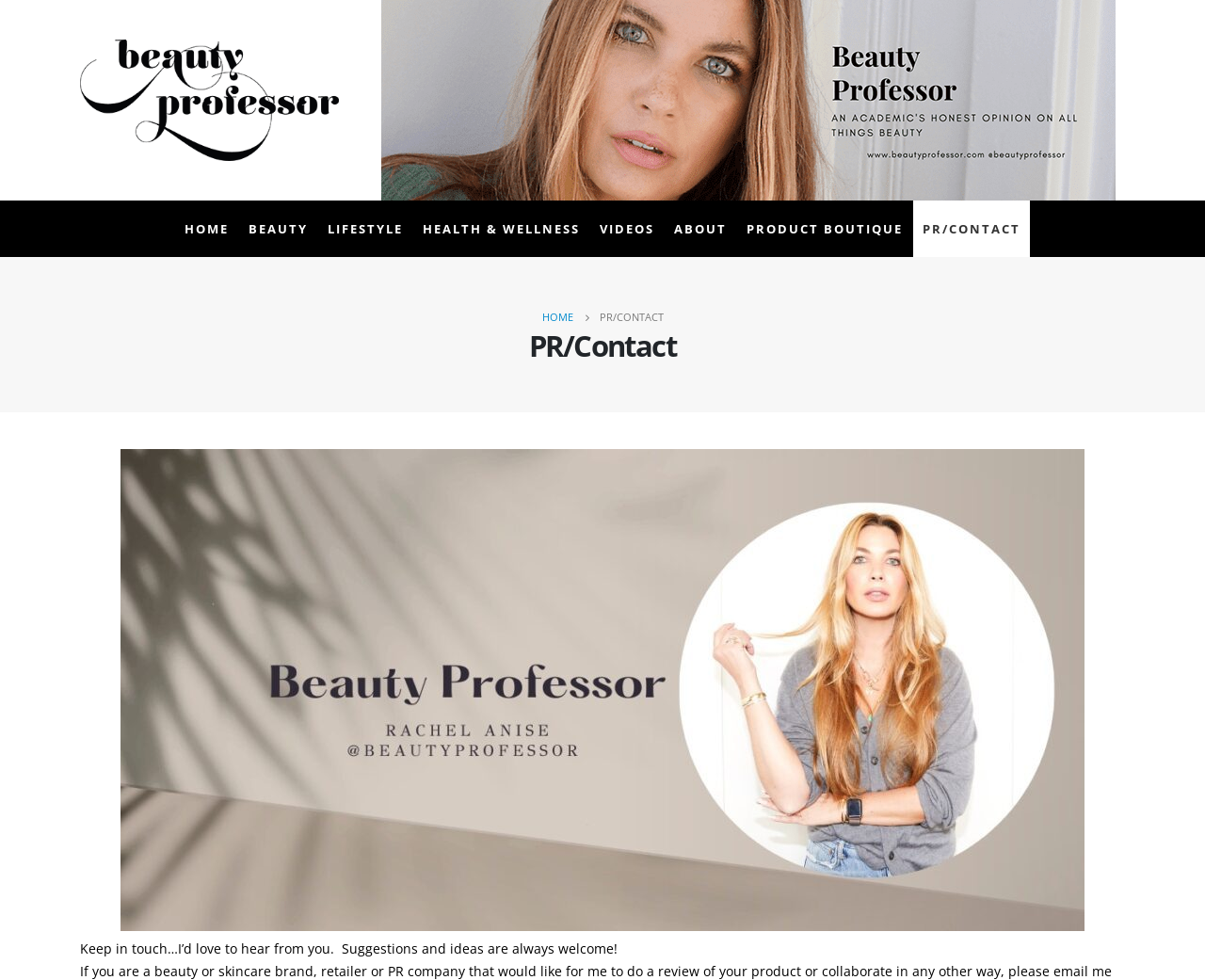What is the purpose of the PR/Contact page?
Give a comprehensive and detailed explanation for the question.

The purpose of the PR/Contact page can be determined by reading the static text on the page, which says 'Keep in touch…I’d love to hear from you. Suggestions and ideas are always welcome!'. This suggests that the page is intended for users to get in touch with the website owner or administrator.